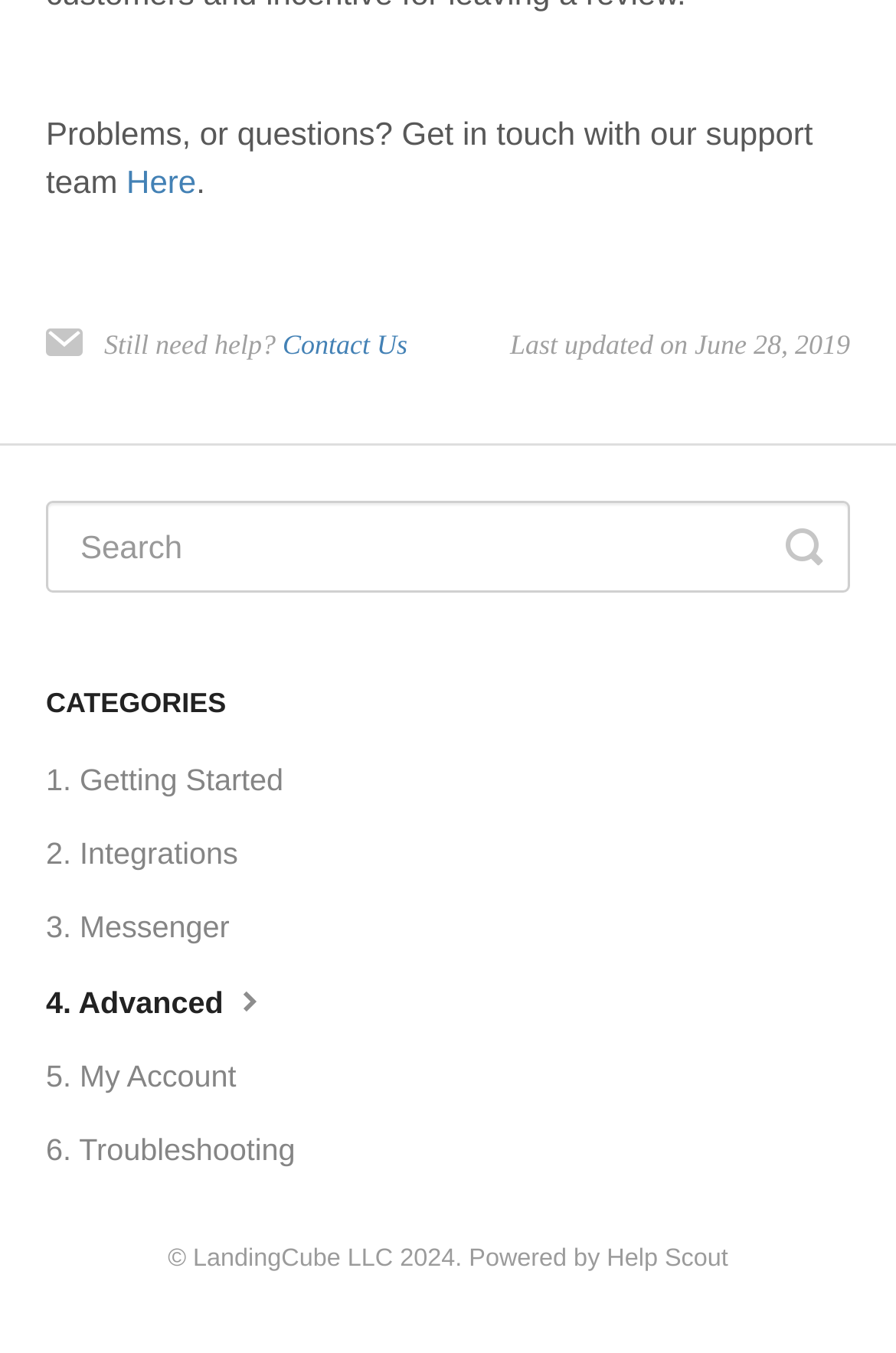Could you determine the bounding box coordinates of the clickable element to complete the instruction: "contact support team"? Provide the coordinates as four float numbers between 0 and 1, i.e., [left, top, right, bottom].

[0.141, 0.121, 0.219, 0.148]